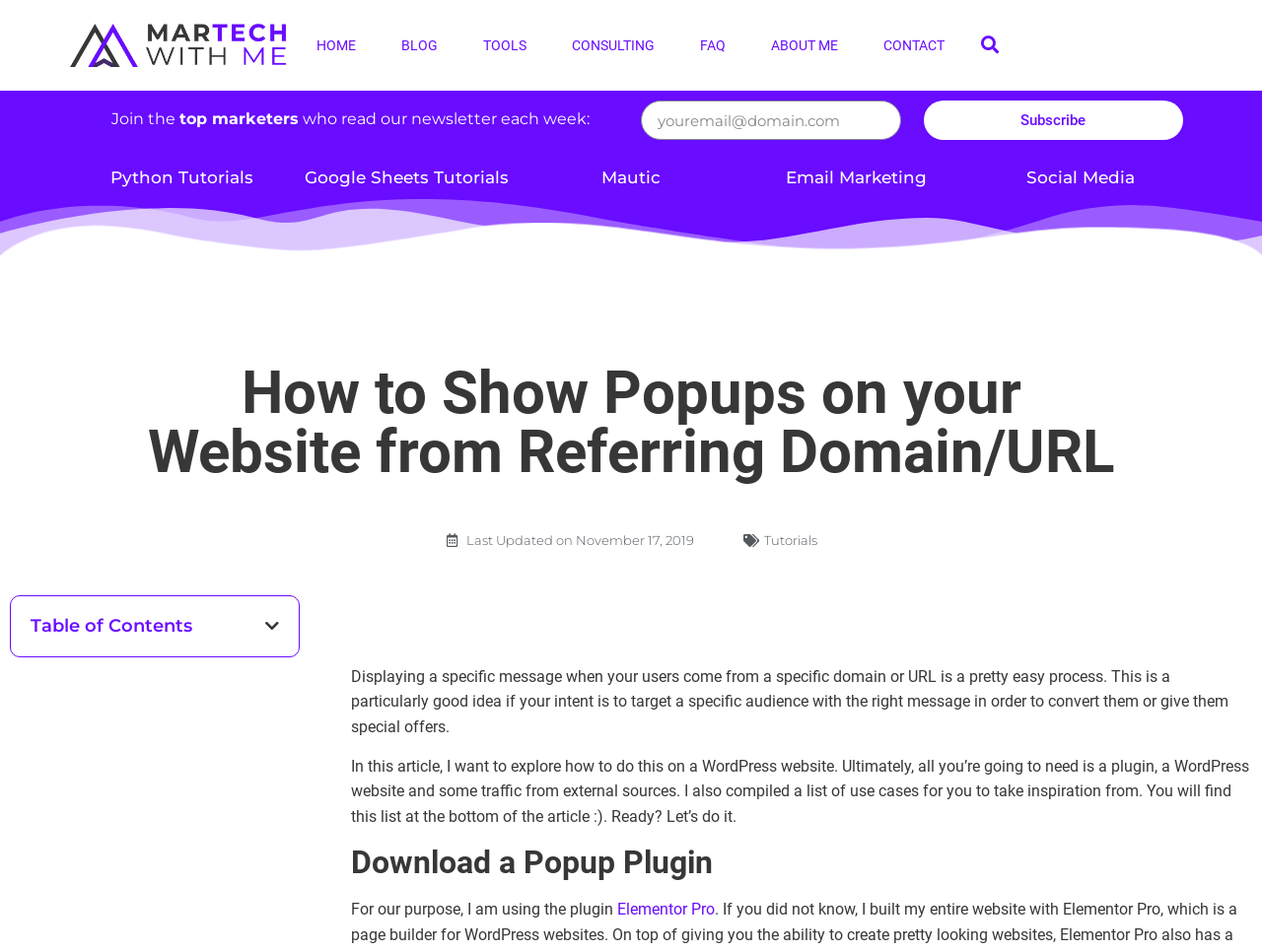Identify the bounding box coordinates for the element you need to click to achieve the following task: "Search for something". The coordinates must be four float values ranging from 0 to 1, formatted as [left, top, right, bottom].

[0.774, 0.034, 1.0, 0.062]